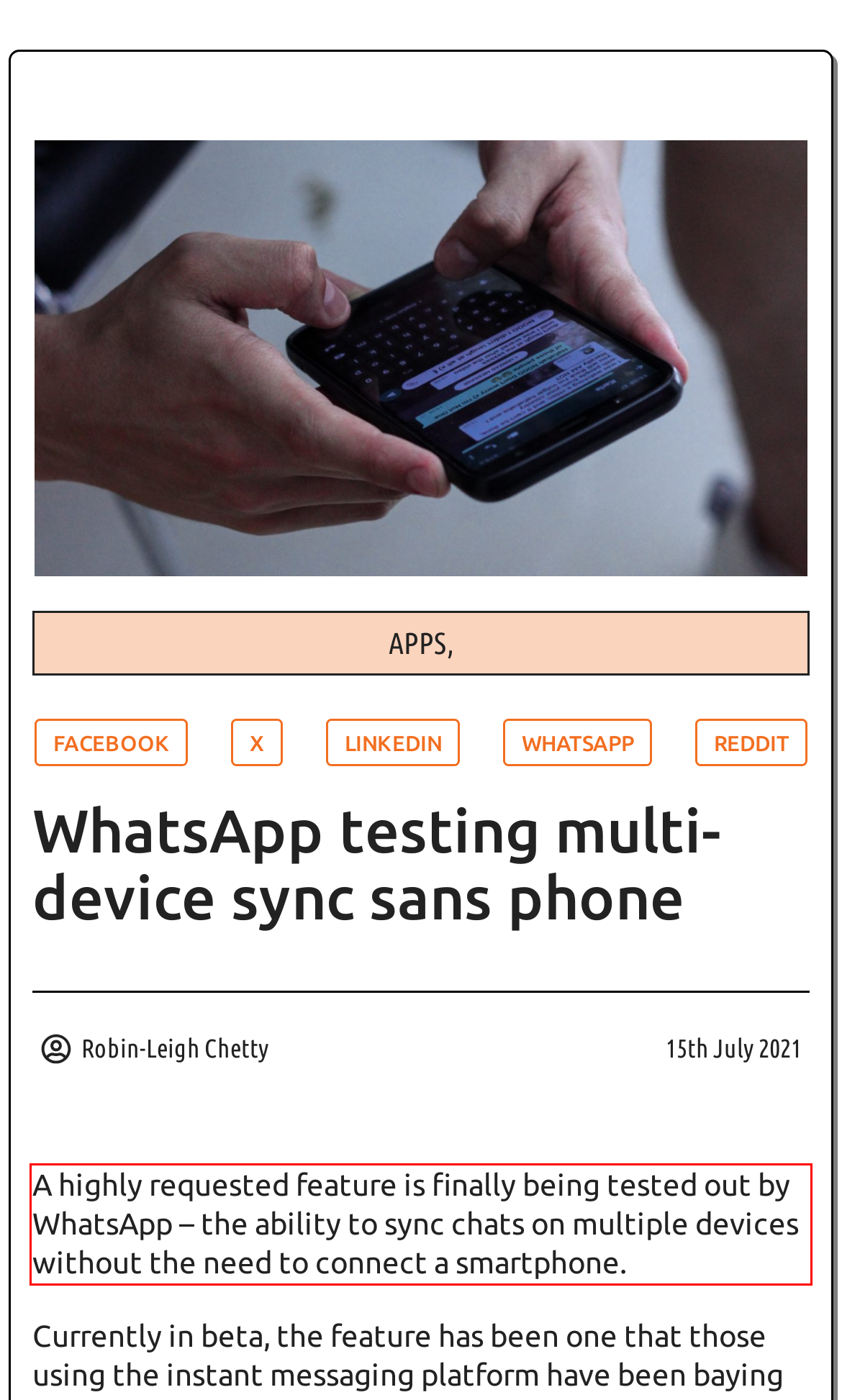You are presented with a screenshot containing a red rectangle. Extract the text found inside this red bounding box.

A highly requested feature is finally being tested out by WhatsApp – the ability to sync chats on multiple devices without the need to connect a smartphone.